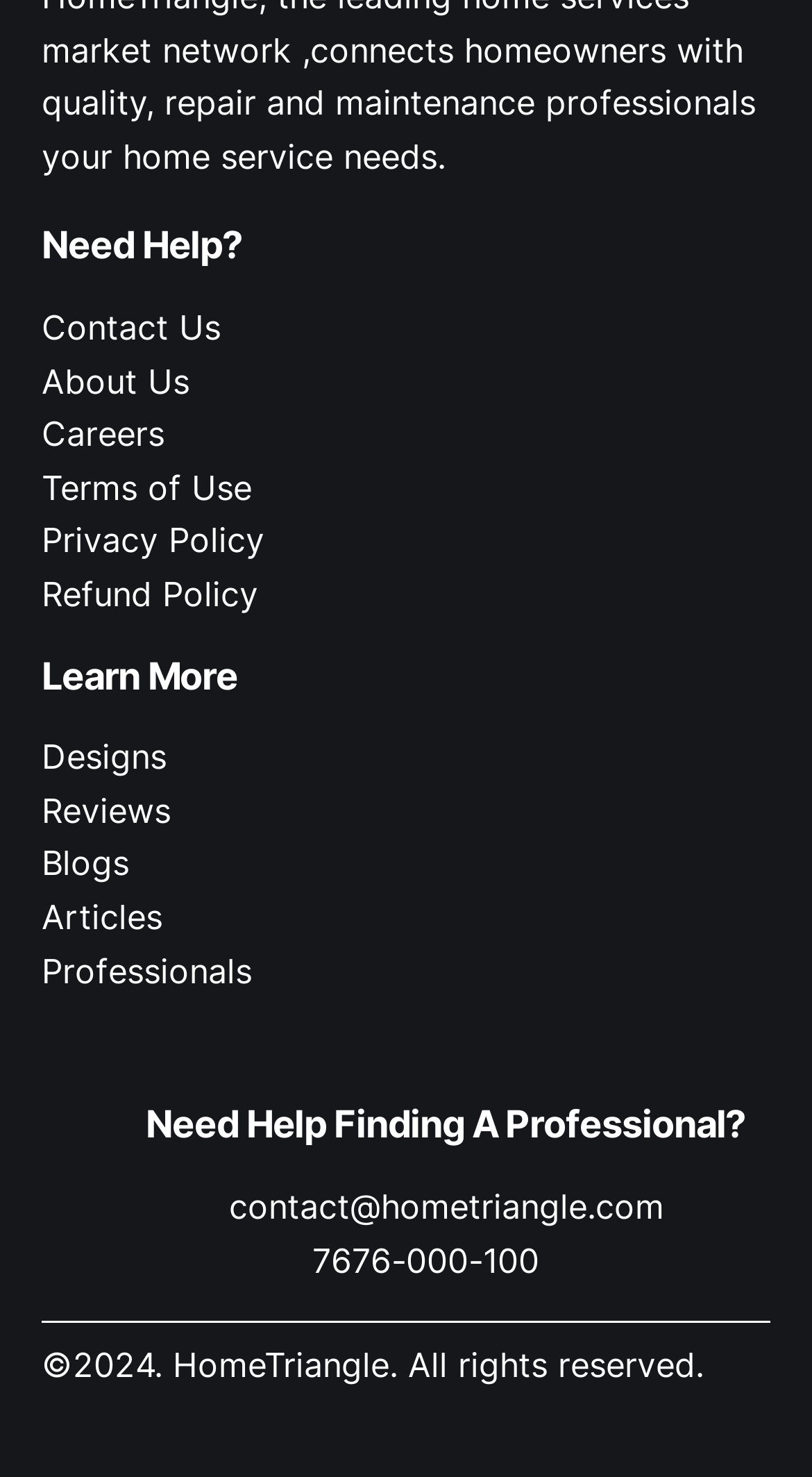Determine the bounding box coordinates of the clickable region to carry out the instruction: "check terms of use".

[0.051, 0.316, 0.31, 0.344]